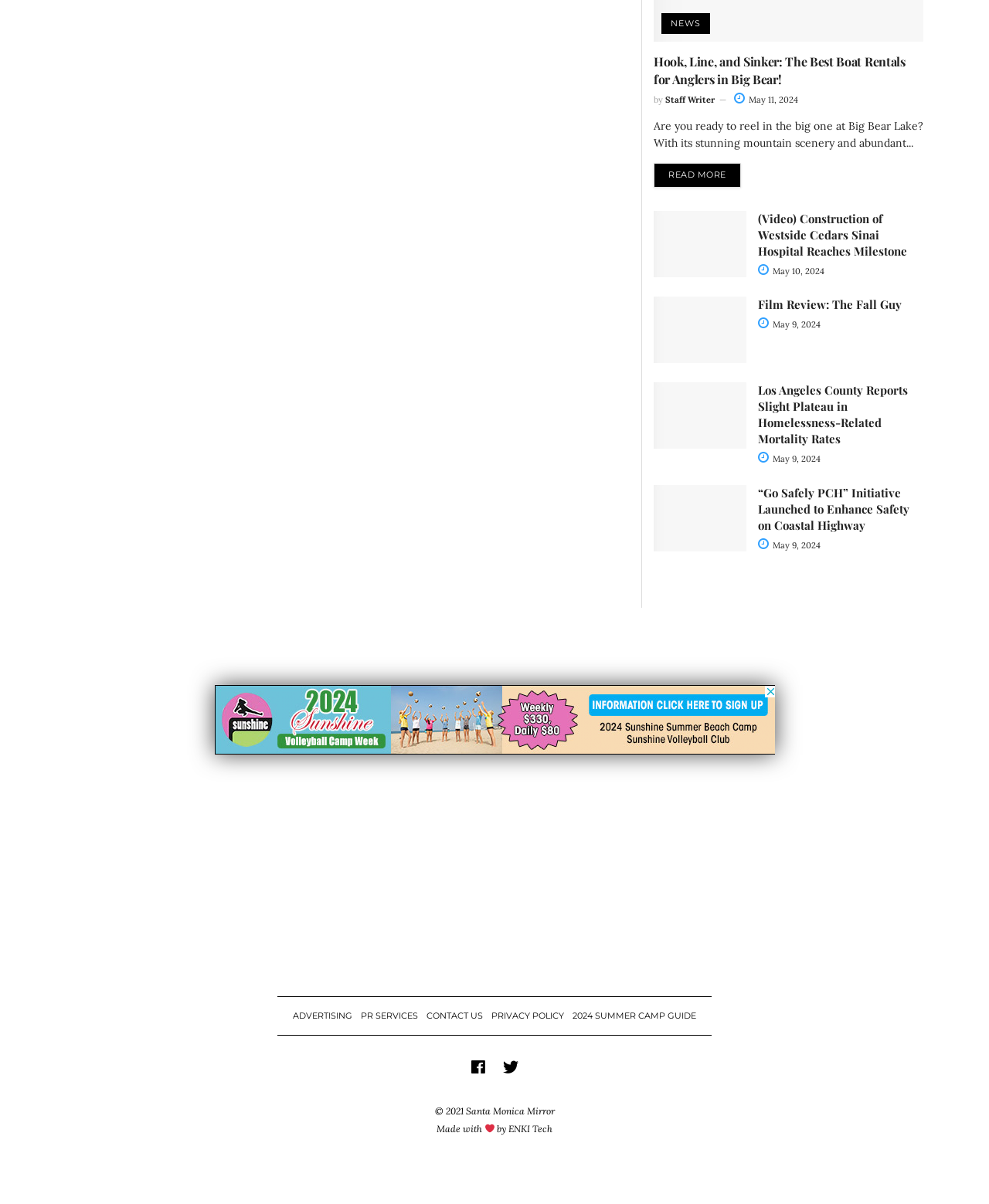Identify and provide the bounding box for the element described by: "2024 Summer Camp Guide".

[0.579, 0.839, 0.704, 0.848]